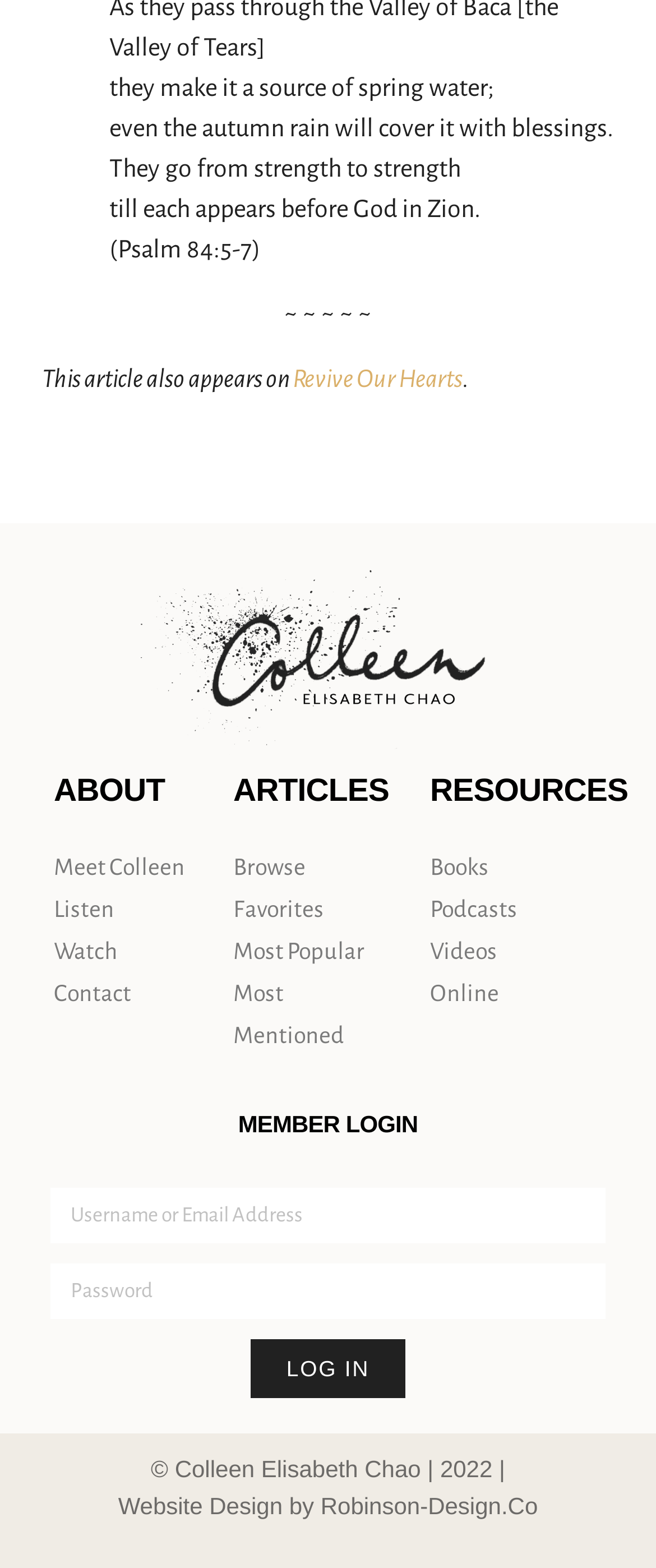Bounding box coordinates should be provided in the format (top-left x, top-left y, bottom-right x, bottom-right y) with all values between 0 and 1. Identify the bounding box for this UI element: Revive Our Hearts

[0.446, 0.232, 0.705, 0.249]